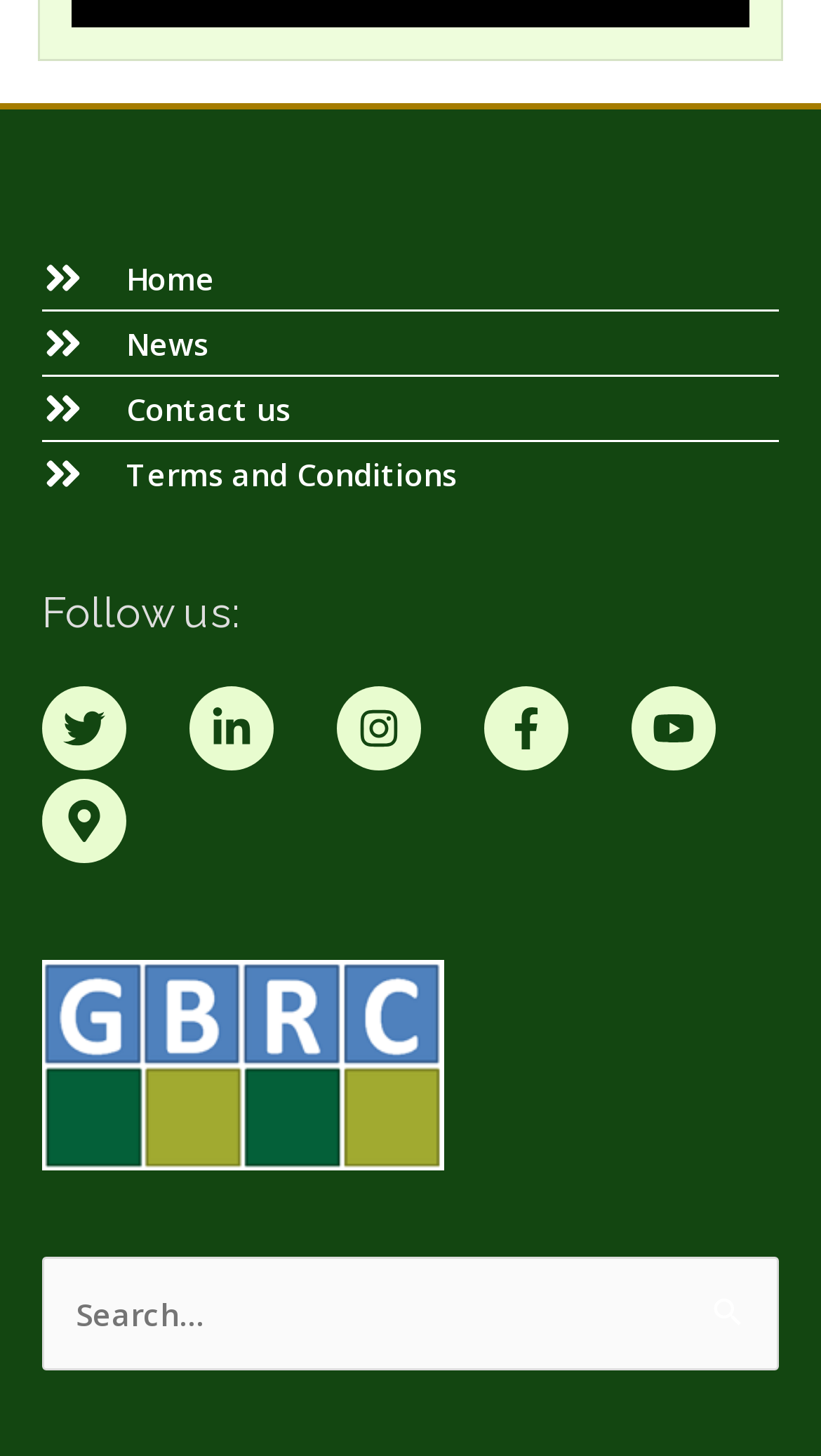Using the element description: "Contact us", determine the bounding box coordinates for the specified UI element. The coordinates should be four float numbers between 0 and 1, [left, top, right, bottom].

[0.051, 0.266, 0.354, 0.295]